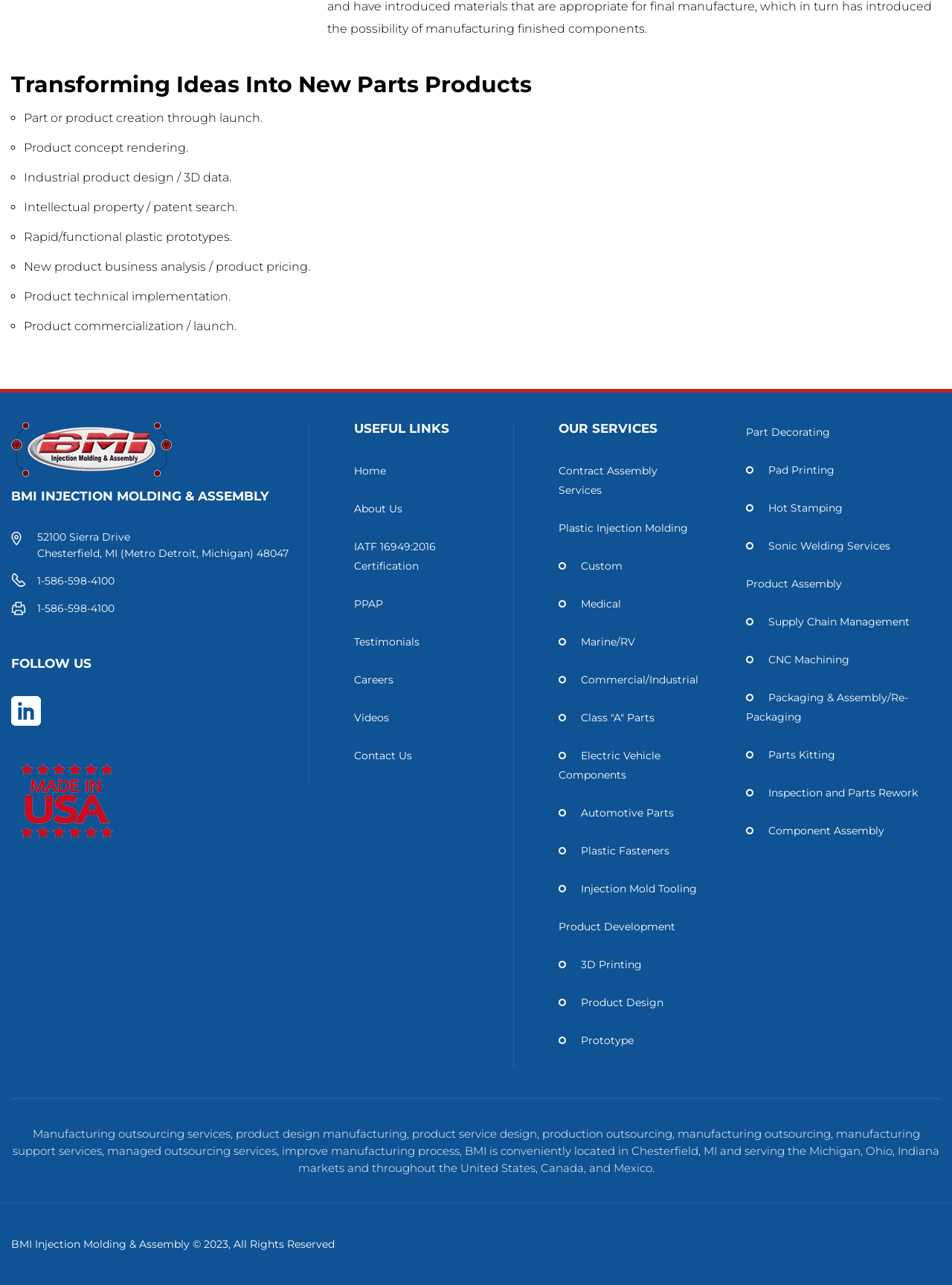What is the phone number of BMI?
Look at the image and respond with a one-word or short phrase answer.

1-586-598-4100